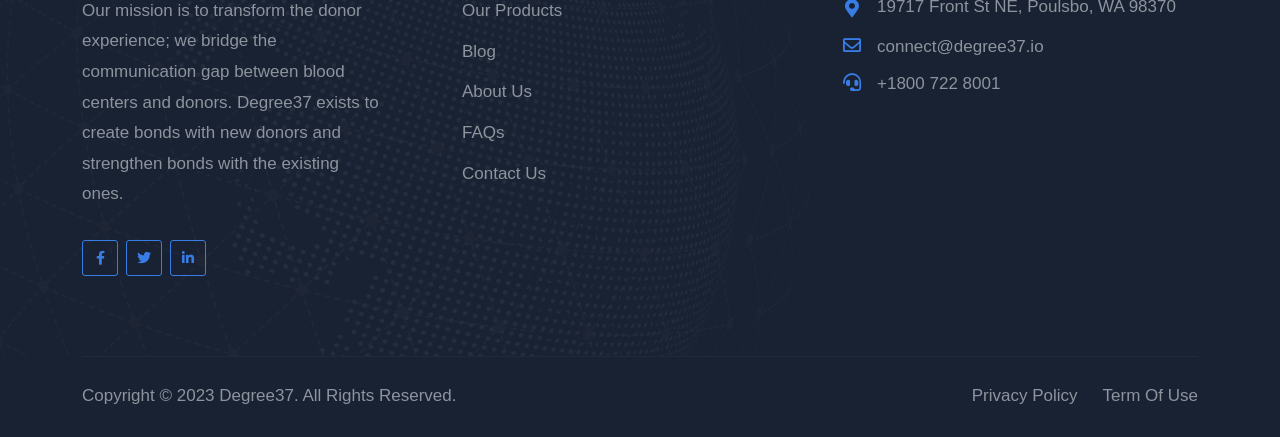Answer in one word or a short phrase: 
What is the company's mission?

Transform donor experience